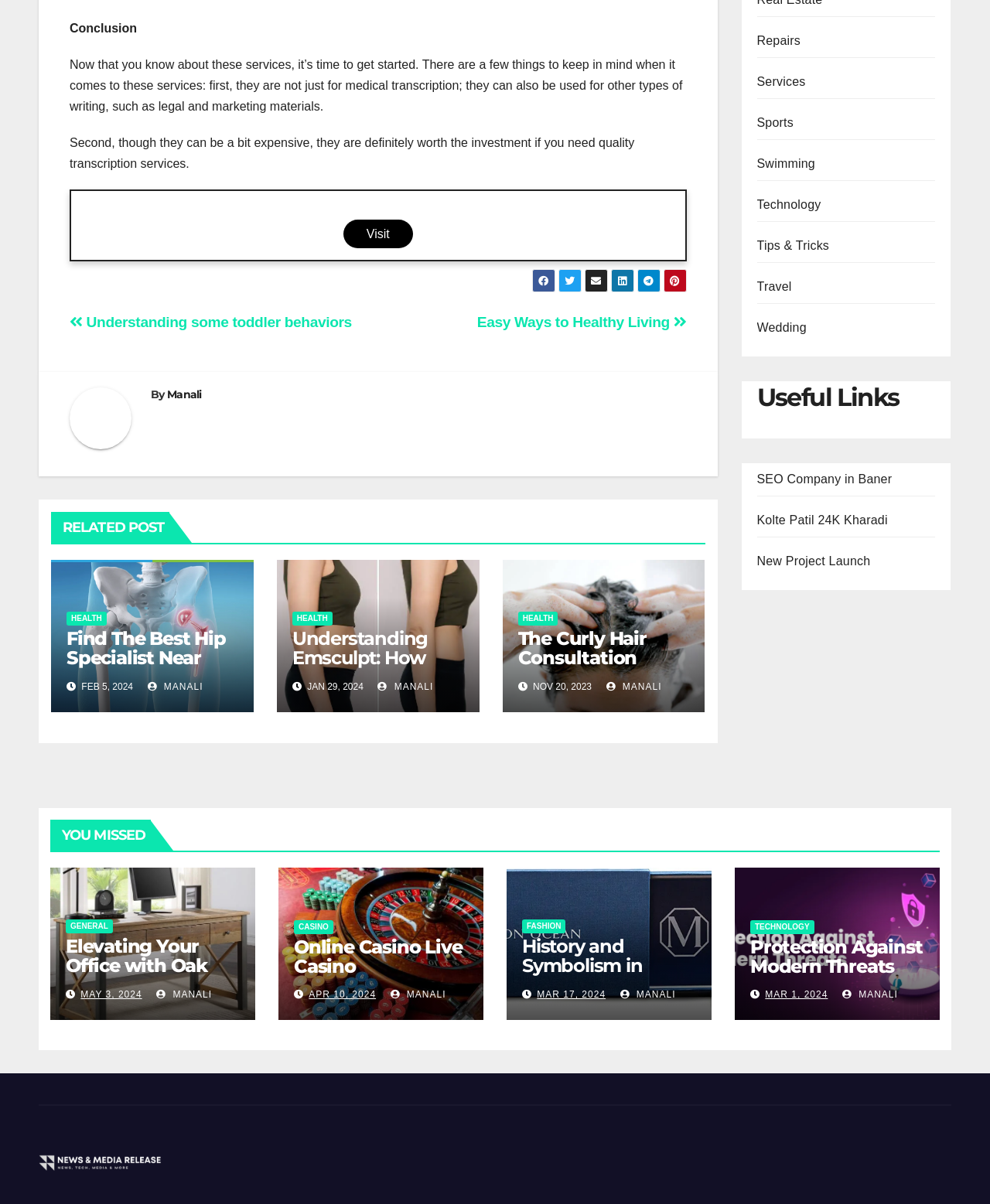Please provide the bounding box coordinates in the format (top-left x, top-left y, bottom-right x, bottom-right y). Remember, all values are floating point numbers between 0 and 1. What is the bounding box coordinate of the region described as: Mar 1, 2024

[0.773, 0.822, 0.836, 0.831]